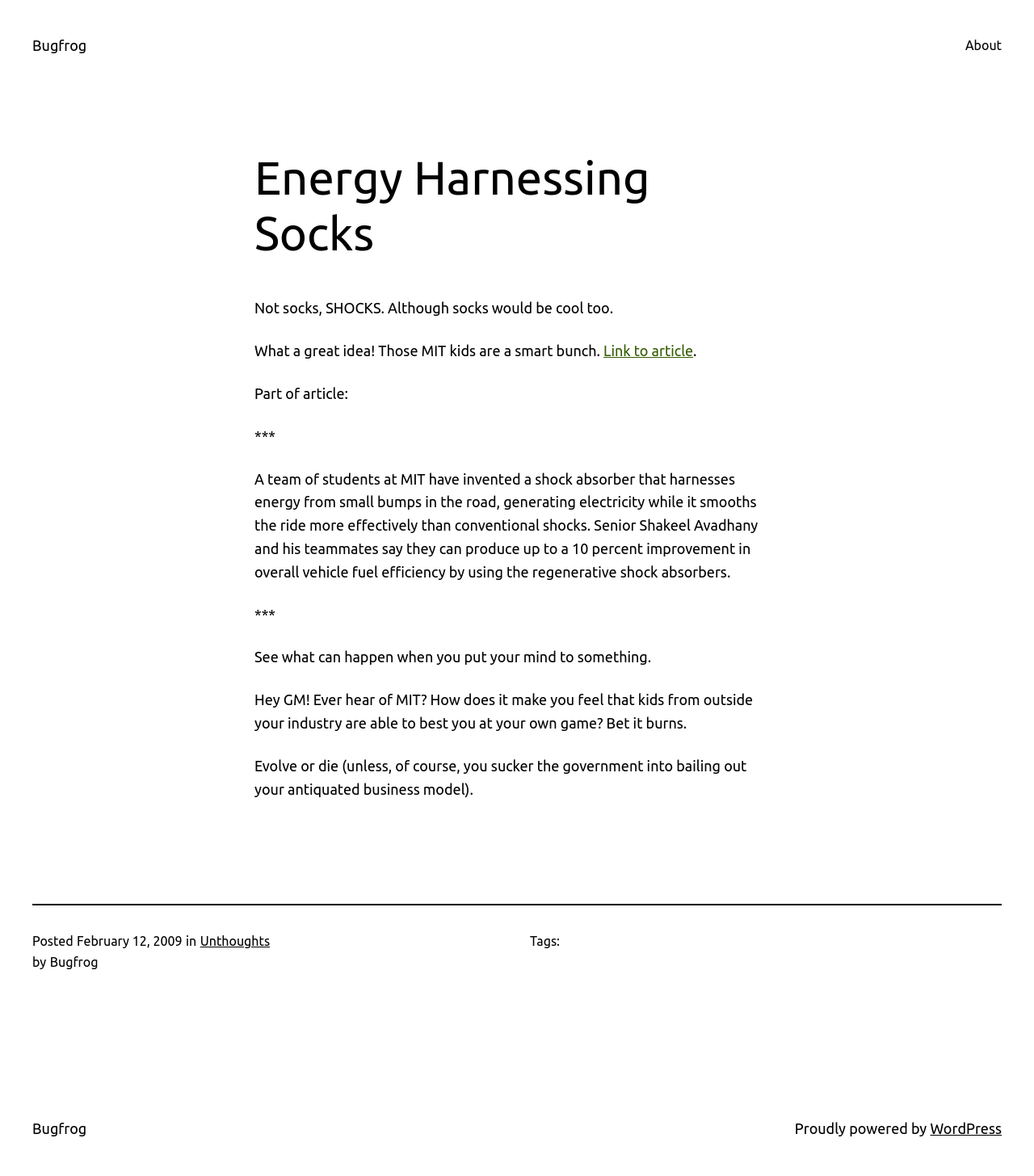Kindly respond to the following question with a single word or a brief phrase: 
What is the date of the article?

February 12, 2009